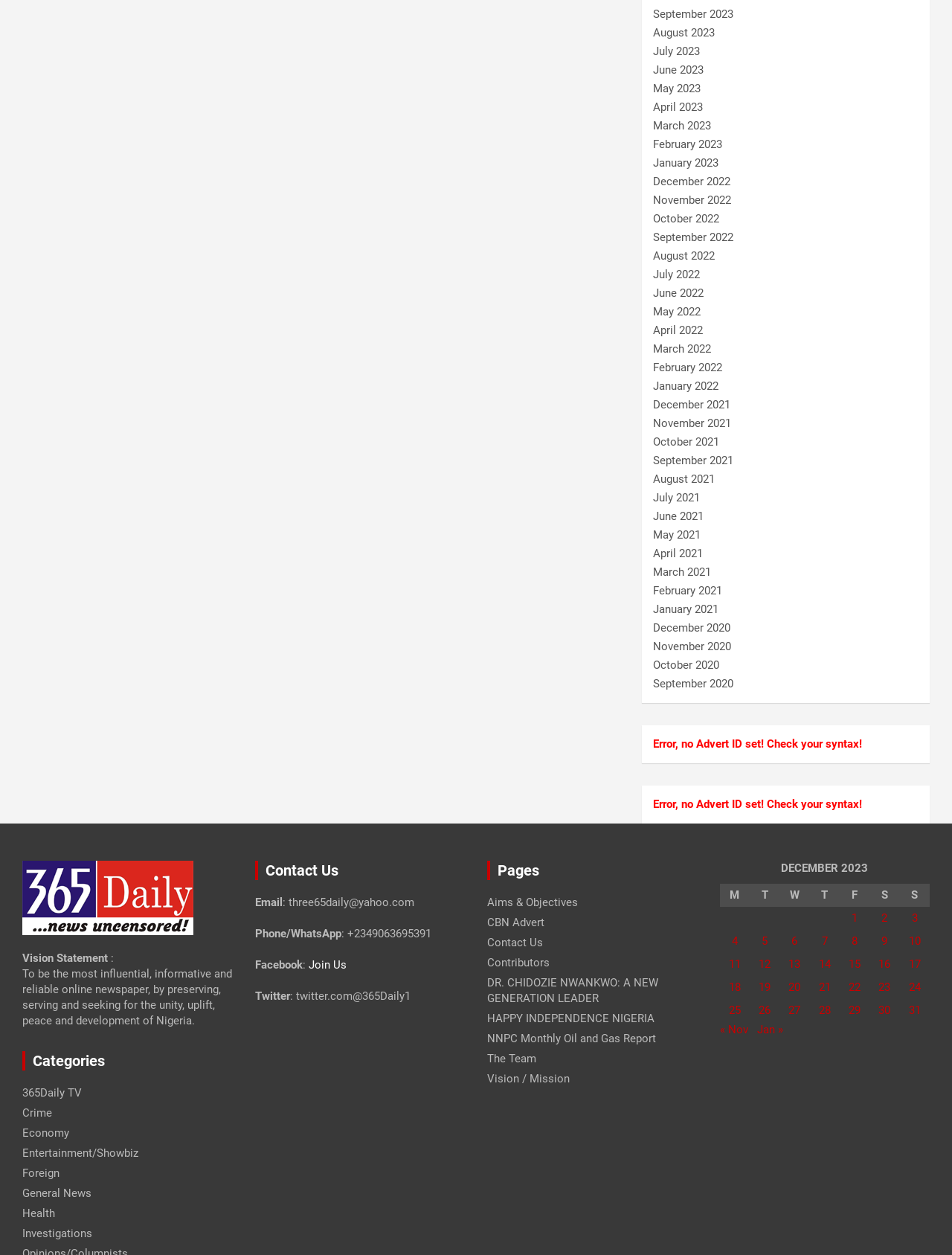Provide the bounding box coordinates of the HTML element this sentence describes: "Aims & Objectives".

[0.512, 0.714, 0.607, 0.724]